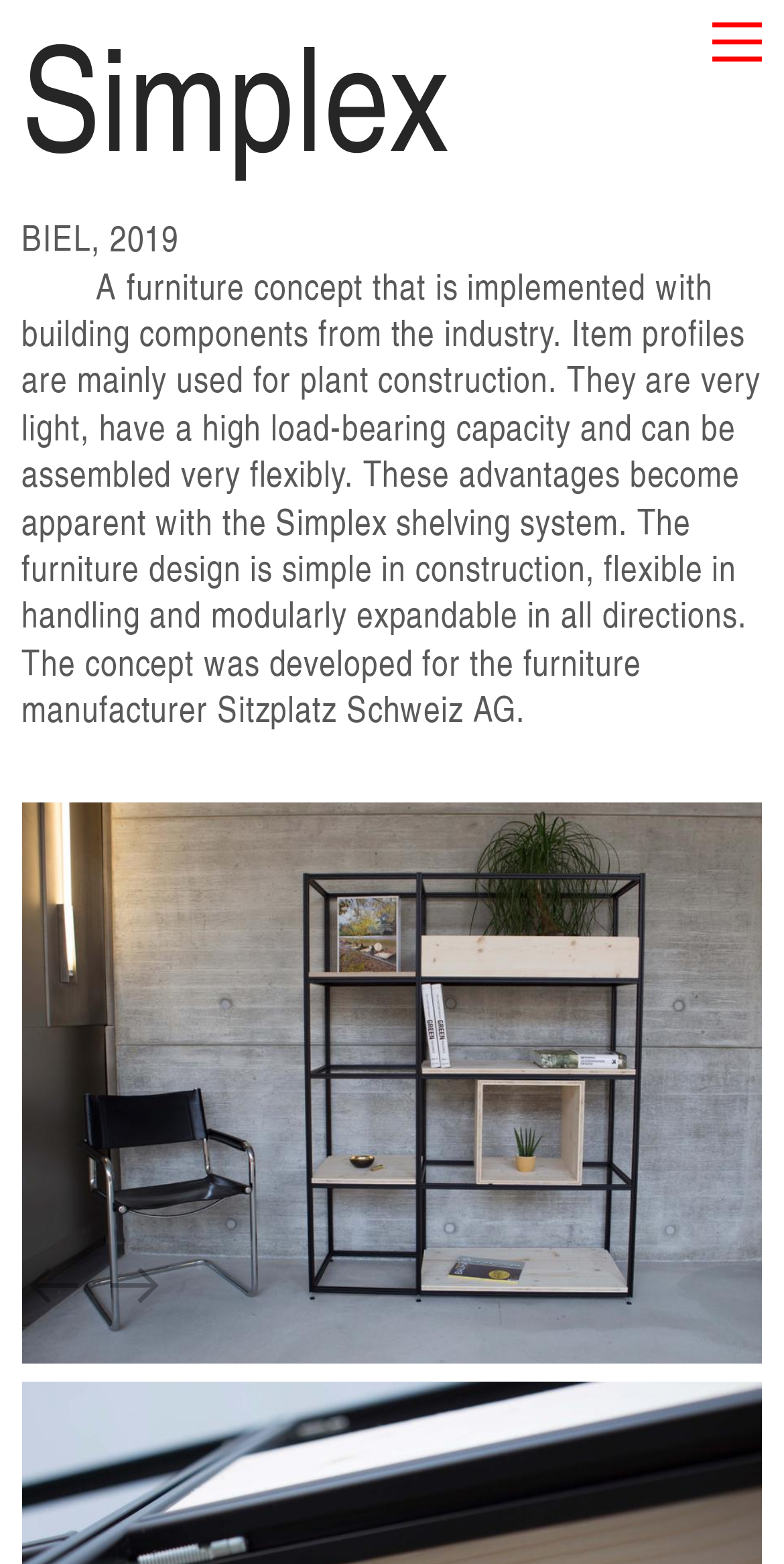Determine the bounding box for the HTML element described here: "︎". The coordinates should be given as [left, top, right, bottom] with each number being a float between 0 and 1.

[0.028, 0.793, 0.111, 0.847]